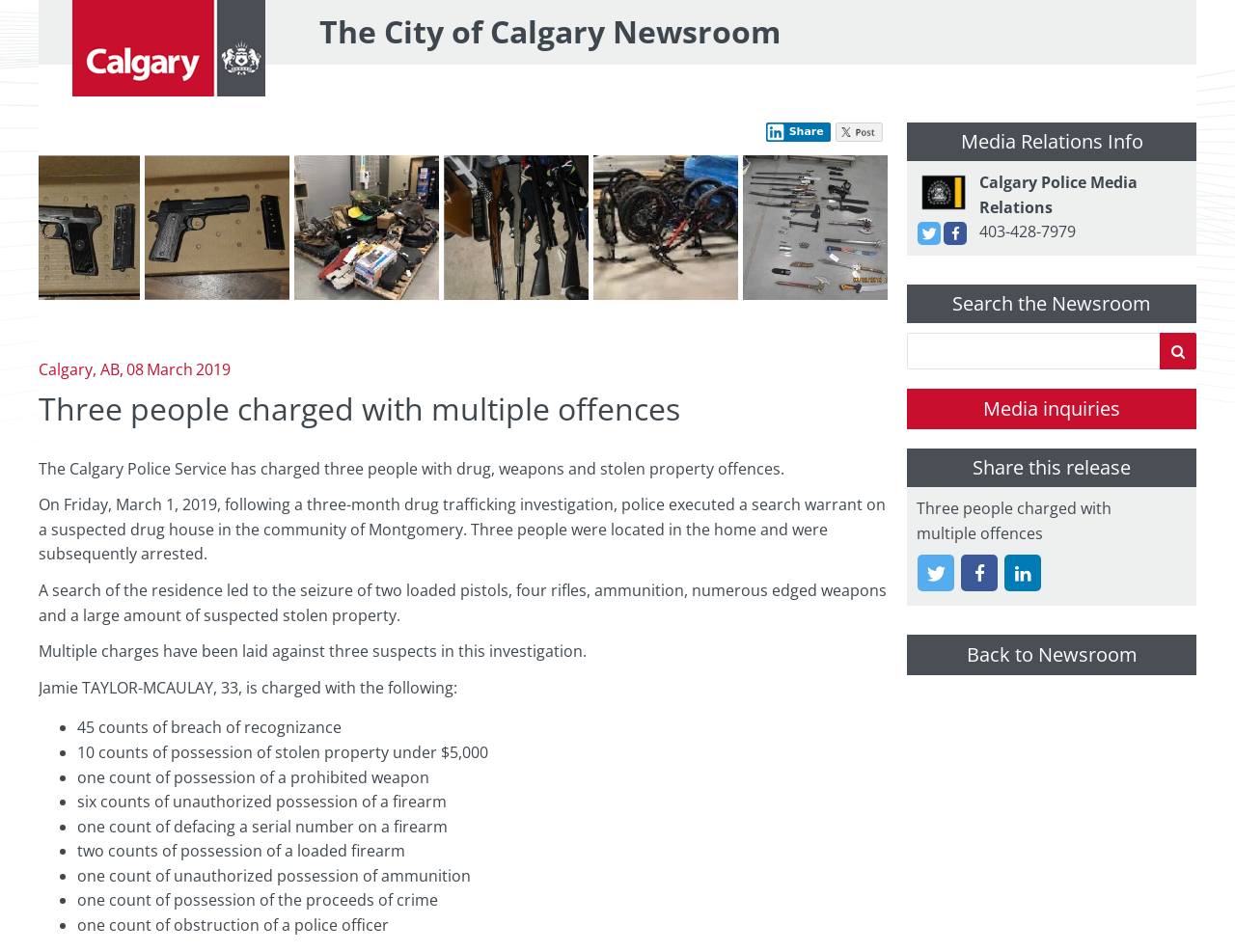Please provide the bounding box coordinates for the element that needs to be clicked to perform the instruction: "Go back to Newsroom". The coordinates must consist of four float numbers between 0 and 1, formatted as [left, top, right, bottom].

[0.734, 0.667, 0.969, 0.71]